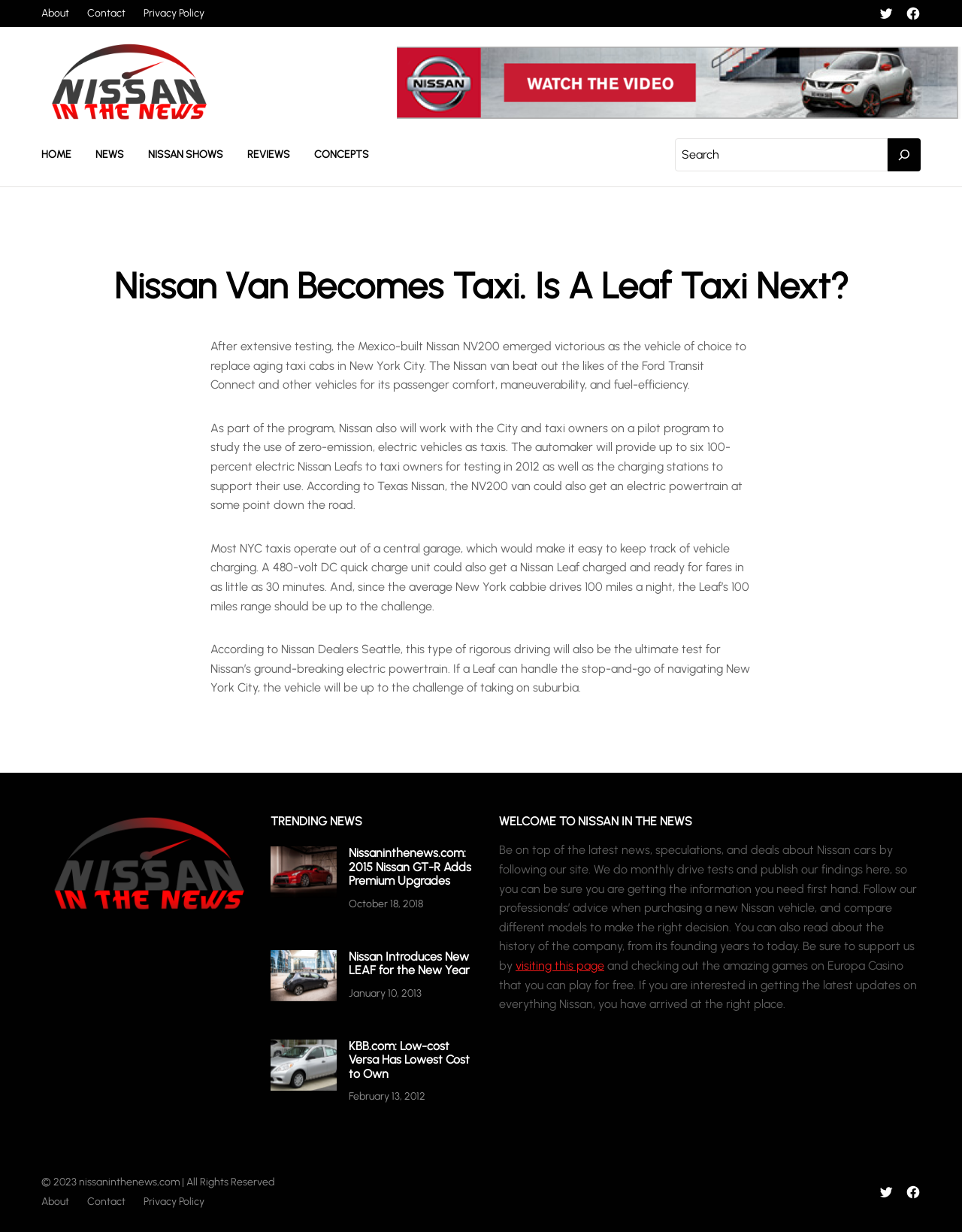Describe all the significant parts and information present on the webpage.

This webpage is about Nissan news and reviews. At the top, there is a navigation bar with links to "About", "Contact", and "Privacy Policy". Next to it, there are social media links to Twitter and Facebook. Below the navigation bar, there is a logo and a search bar with a search button.

The main content of the webpage is divided into two sections. The first section has a heading "Nissan Van Becomes Taxi. Is A Leaf Taxi Next?" followed by three paragraphs of text discussing Nissan's victory in replacing aging taxi cabs in New York City, the company's plan to study the use of zero-emission electric vehicles as taxis, and the potential of the NV200 van to get an electric powertrain.

The second section is titled "TRENDING NEWS" and features three articles with images, headings, and links to read more. The articles are about the 2015 Nissan GT-R, Nissan's introduction of a new LEAF, and KBB.com's report on the low cost of owning a Versa. Each article has a timestamp indicating when it was published.

Below the trending news section, there is a welcome message and a brief introduction to the website, which provides news, speculations, and deals about Nissan cars. The website also offers monthly drive tests and publishes findings, as well as advice on purchasing a new Nissan vehicle.

At the bottom of the webpage, there is a footer navigation bar with links to "About", "Contact", and "Privacy Policy", as well as social media links to Twitter and Facebook. There is also a copyright notice indicating that the website is owned by nissaninthenews.com.